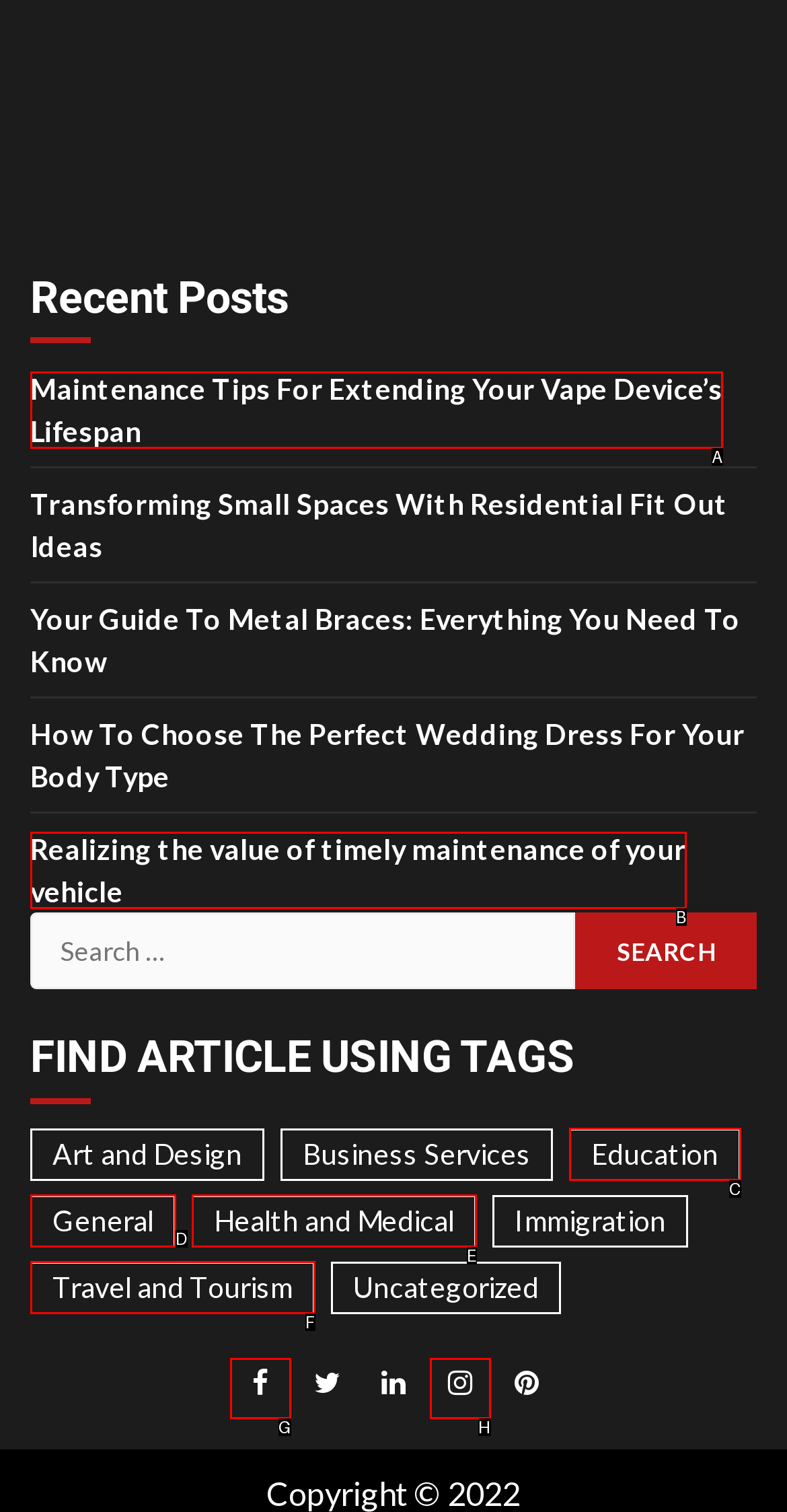Refer to the description: General and choose the option that best fits. Provide the letter of that option directly from the options.

D